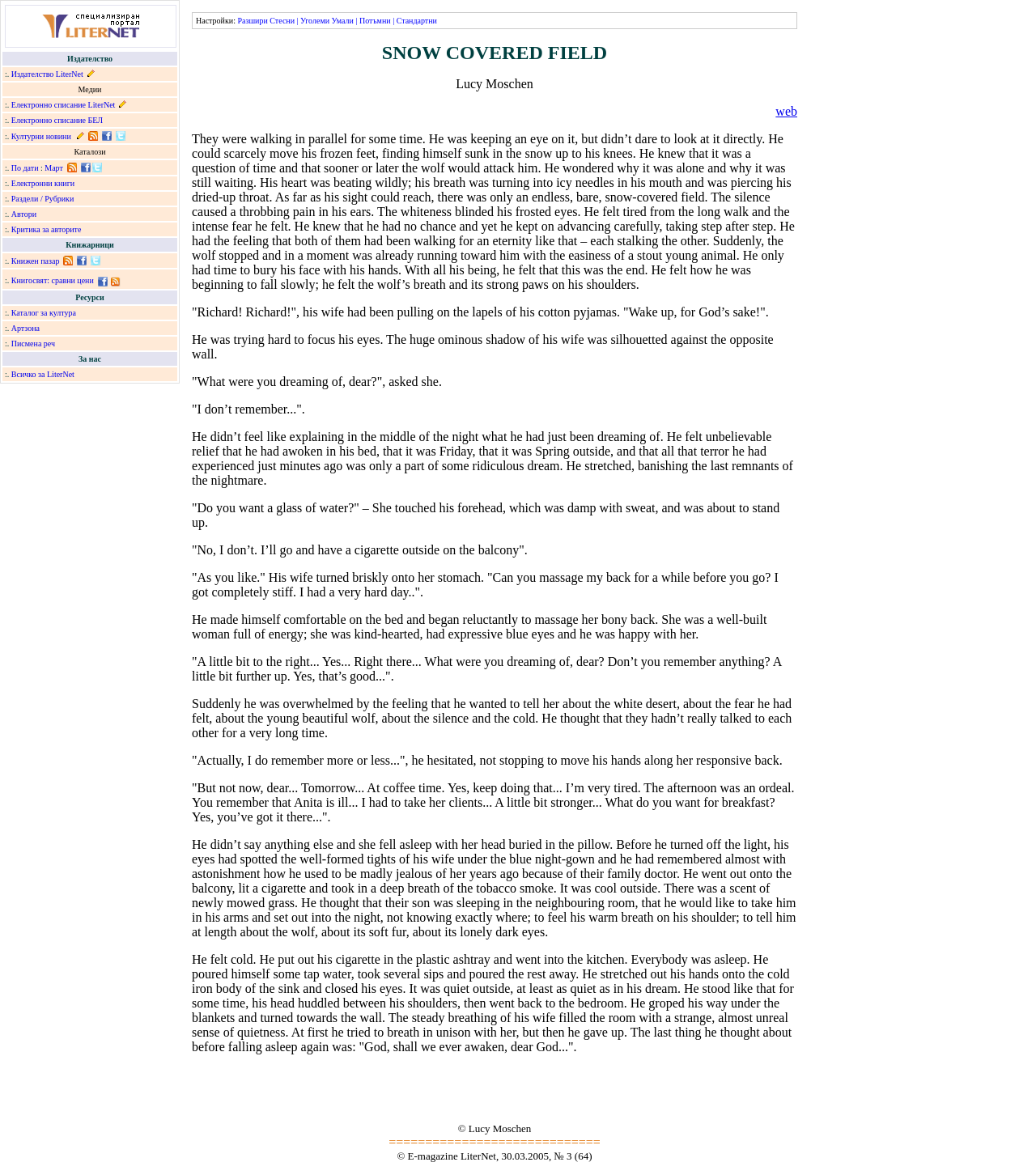Determine the bounding box coordinates of the element's region needed to click to follow the instruction: "Click on Литература - портал LiterNet". Provide these coordinates as four float numbers between 0 and 1, formatted as [left, top, right, bottom].

[0.041, 0.023, 0.134, 0.034]